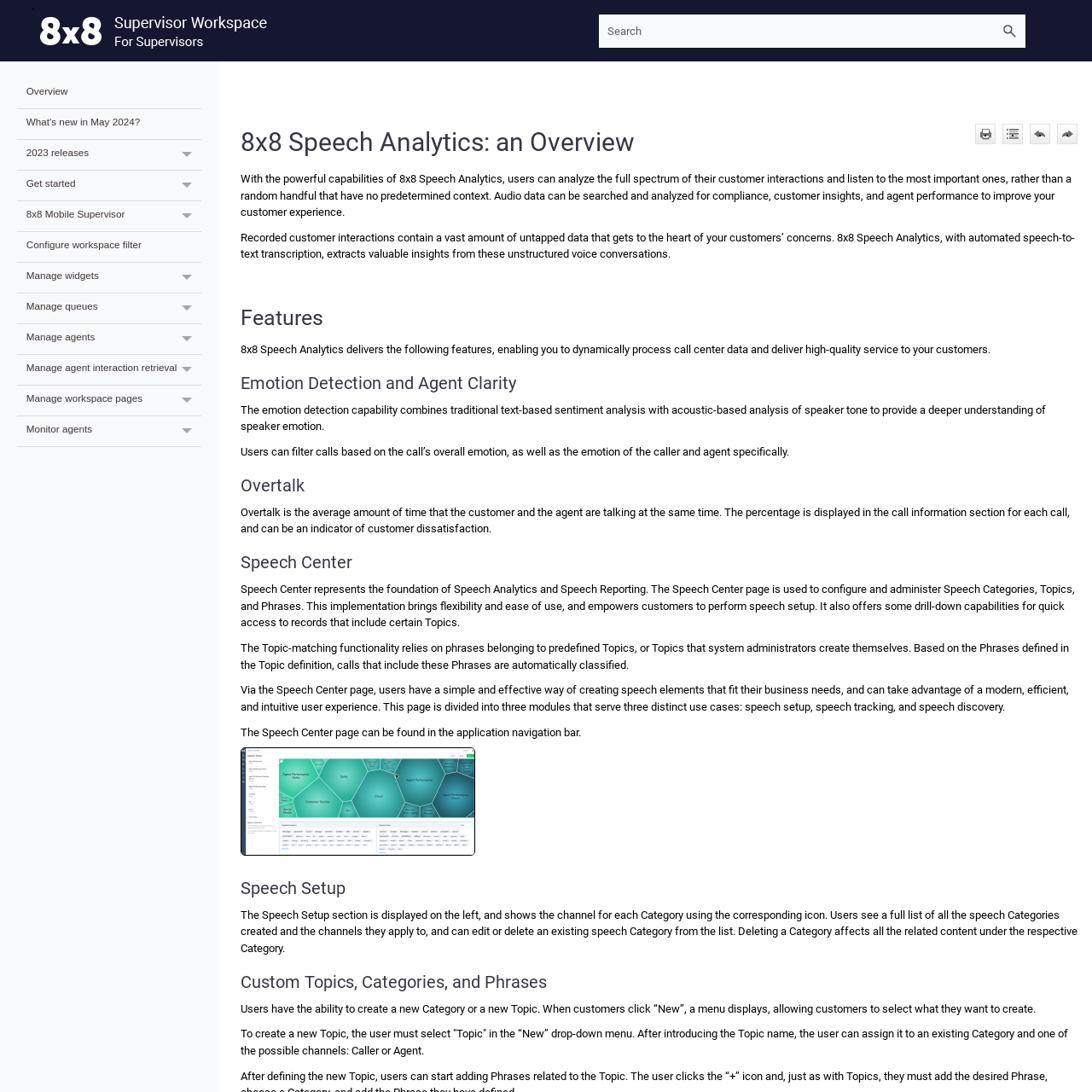From the element description: "8x8 Mobile Supervisor", extract the bounding box coordinates of the UI element. The coordinates should be expressed as four float numbers between 0 and 1, in the order [left, top, right, bottom].

[0.166, 0.184, 0.184, 0.212]